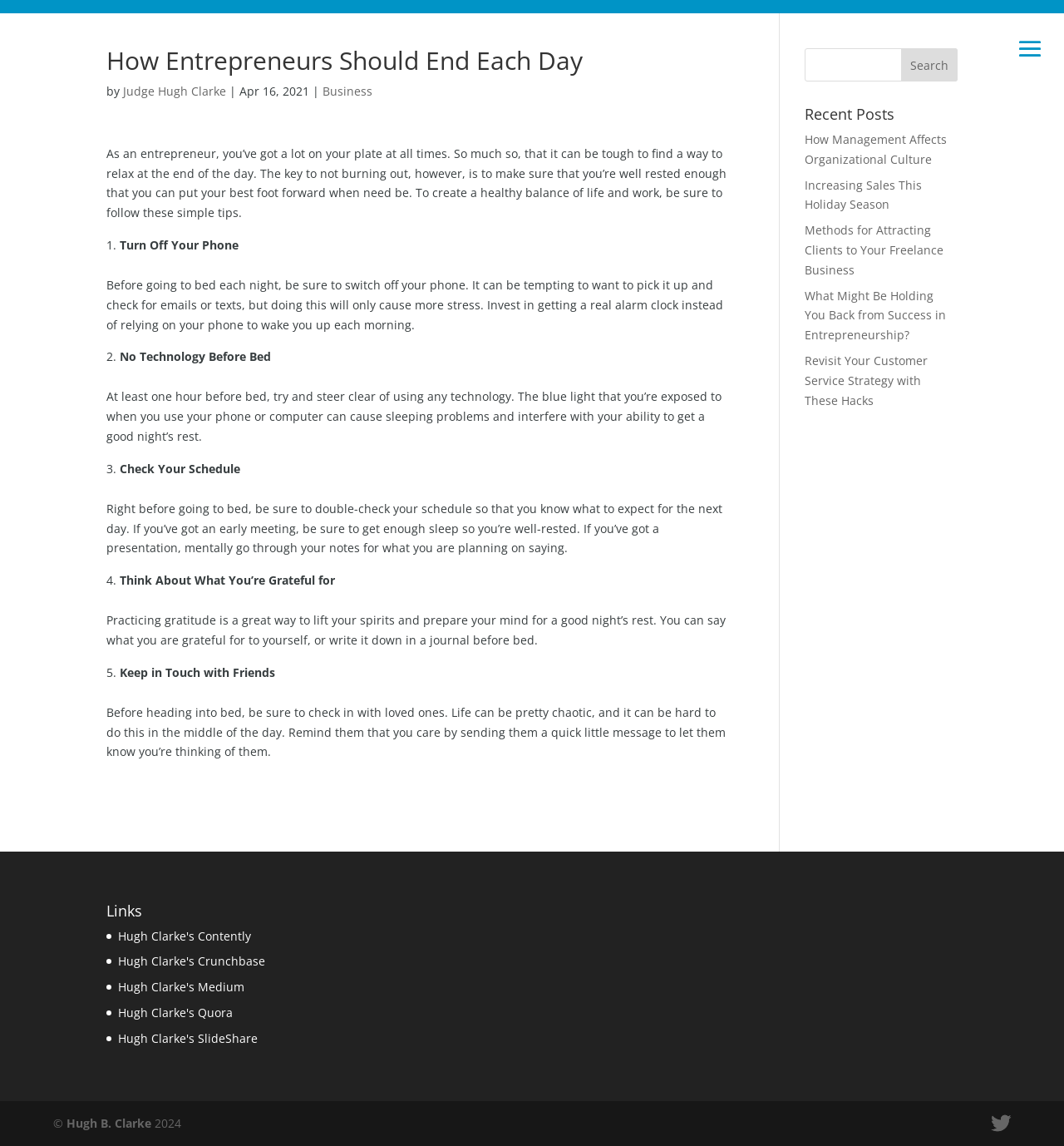Show me the bounding box coordinates of the clickable region to achieve the task as per the instruction: "Visit Hugh Clarke's Contently".

[0.111, 0.81, 0.236, 0.823]